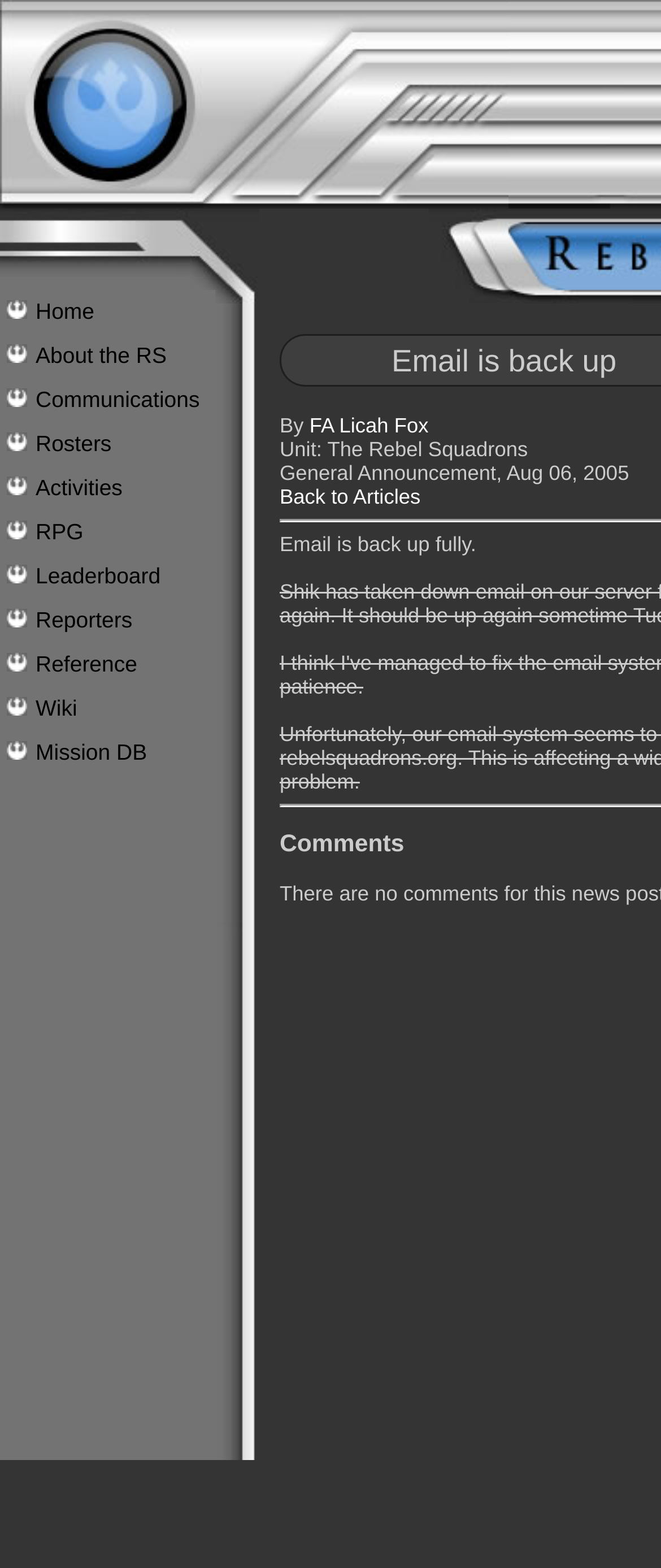What is the purpose of the 'Back to Articles' link?
Please give a detailed and elaborate answer to the question based on the image.

I inferred the answer by looking at the link element that says 'Back to Articles' and its position on the webpage, which suggests that it is a navigation link to go back to a list of articles.